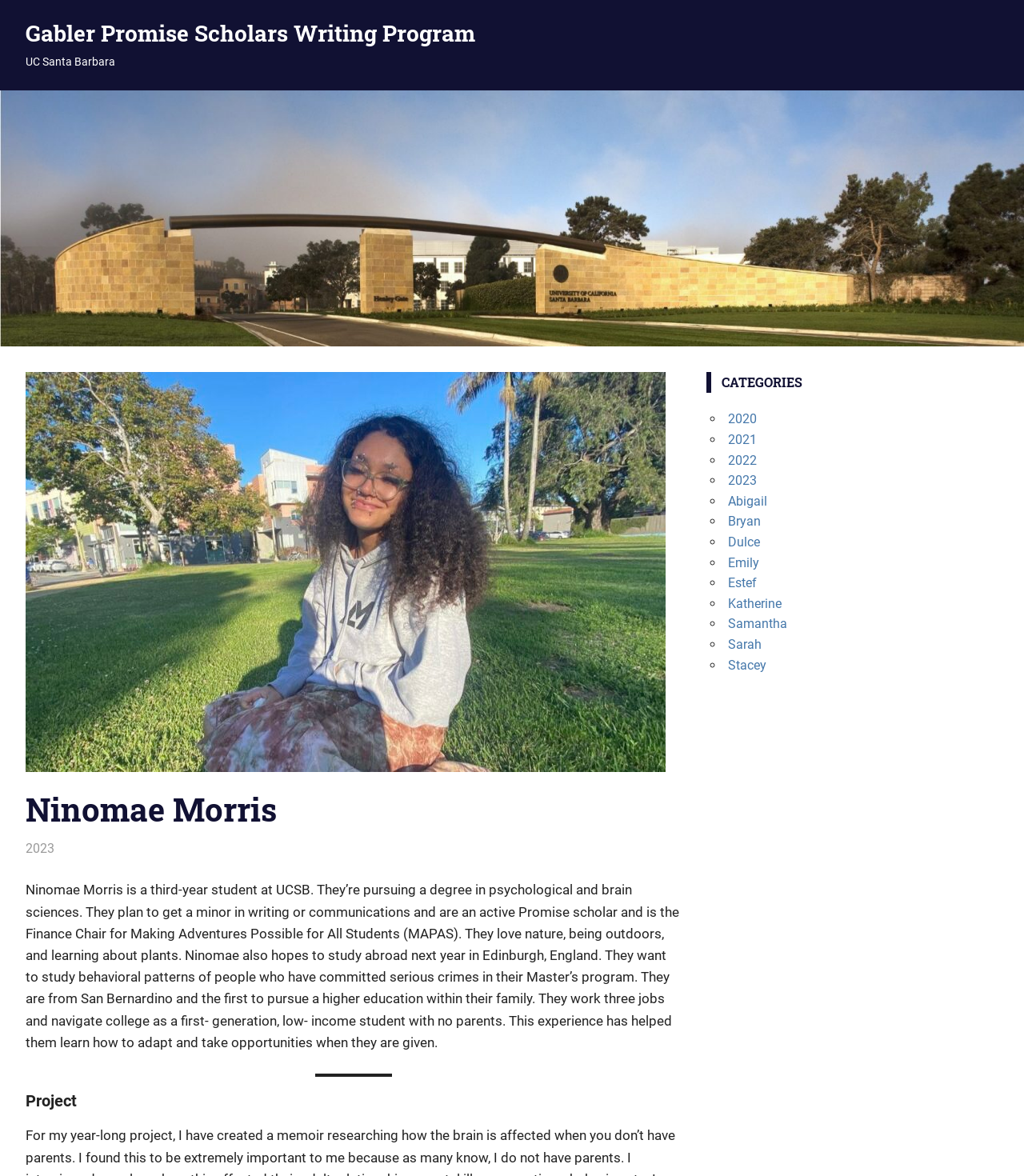Bounding box coordinates are specified in the format (top-left x, top-left y, bottom-right x, bottom-right y). All values are floating point numbers bounded between 0 and 1. Please provide the bounding box coordinate of the region this sentence describes: Vickie Vertiz

[0.025, 0.715, 0.092, 0.728]